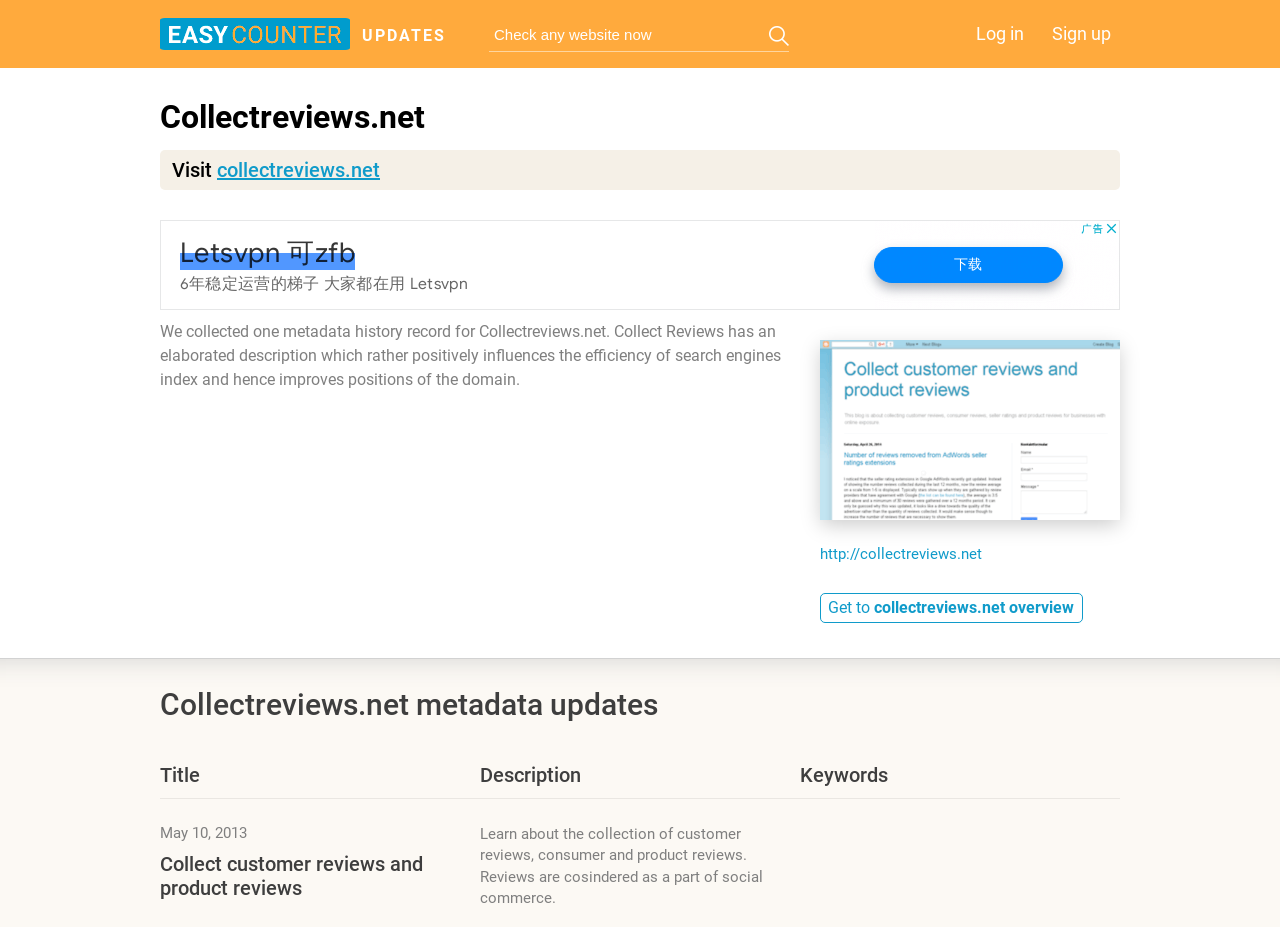What is the type of image displayed on the webpage?
Answer briefly with a single word or phrase based on the image.

Thumbnail